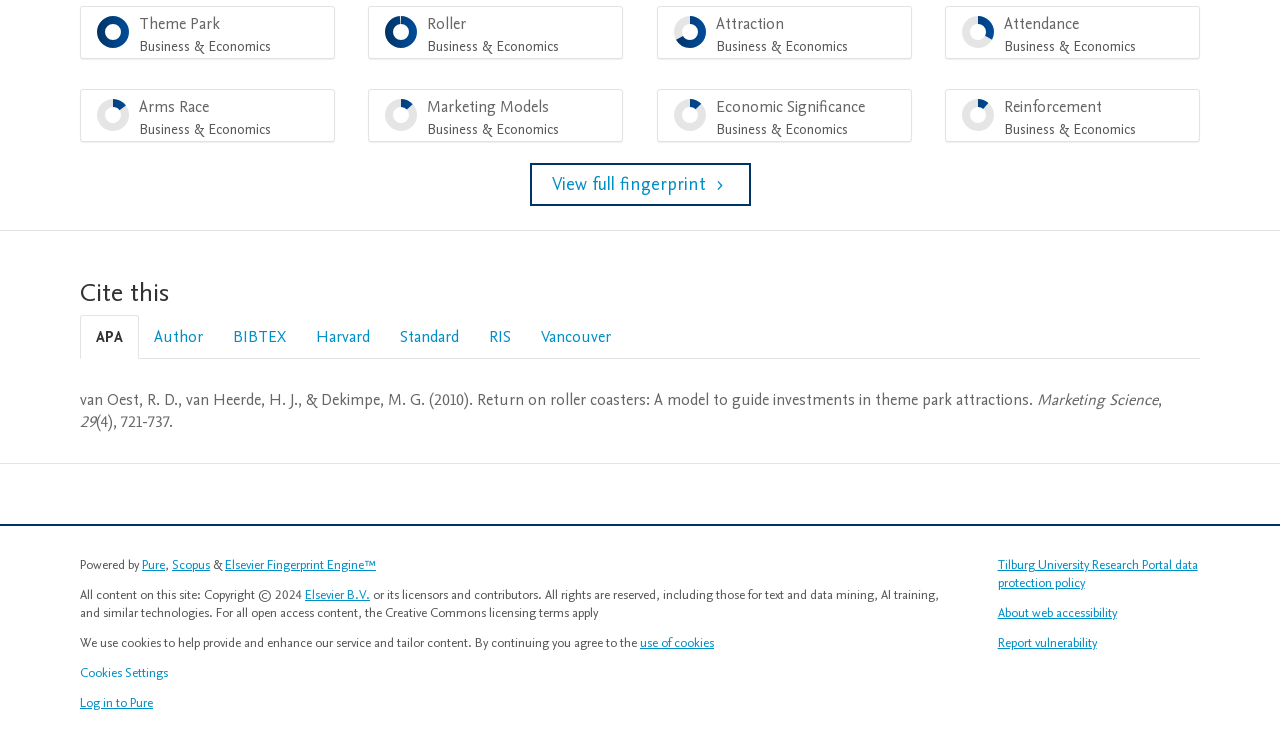What is the citation style currently selected?
Your answer should be a single word or phrase derived from the screenshot.

APA